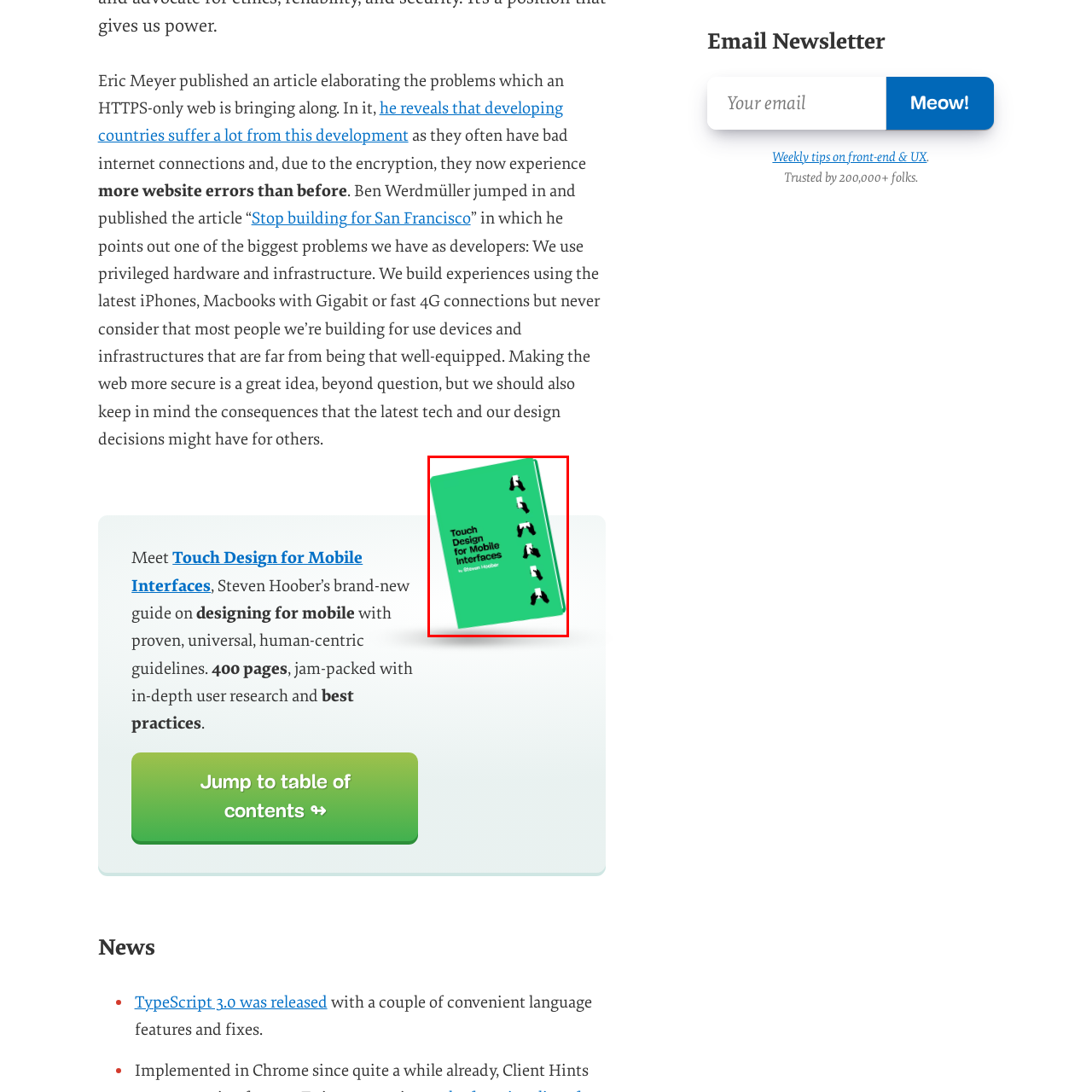What is the dominant color of the book cover?
Observe the image marked by the red bounding box and generate a detailed answer to the question.

The caption describes the book cover as having a 'vibrant green' color, which suggests that green is the dominant color of the cover.